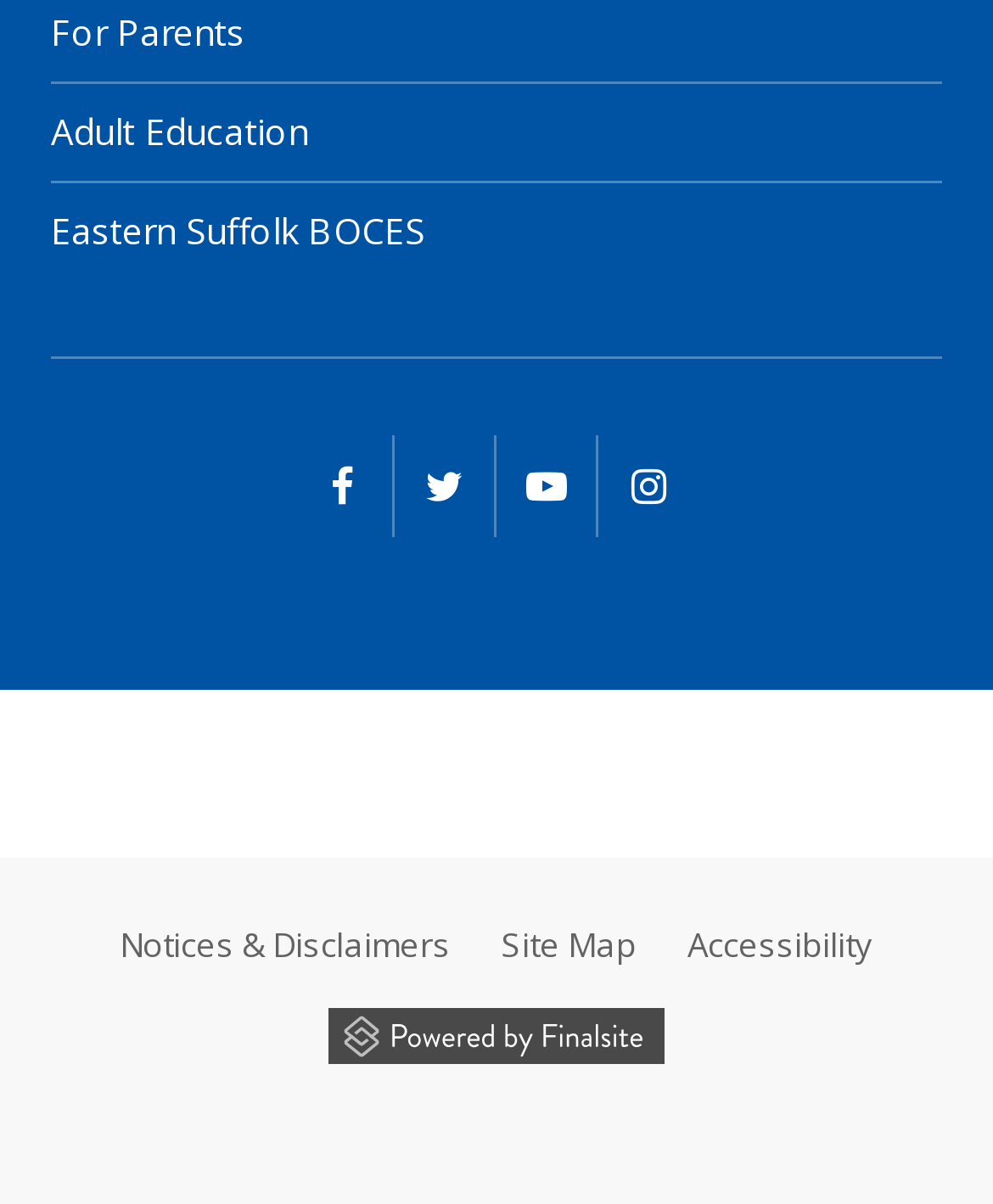Please find the bounding box coordinates of the section that needs to be clicked to achieve this instruction: "Visit Eastern Suffolk BOCES website".

[0.051, 0.153, 0.949, 0.233]